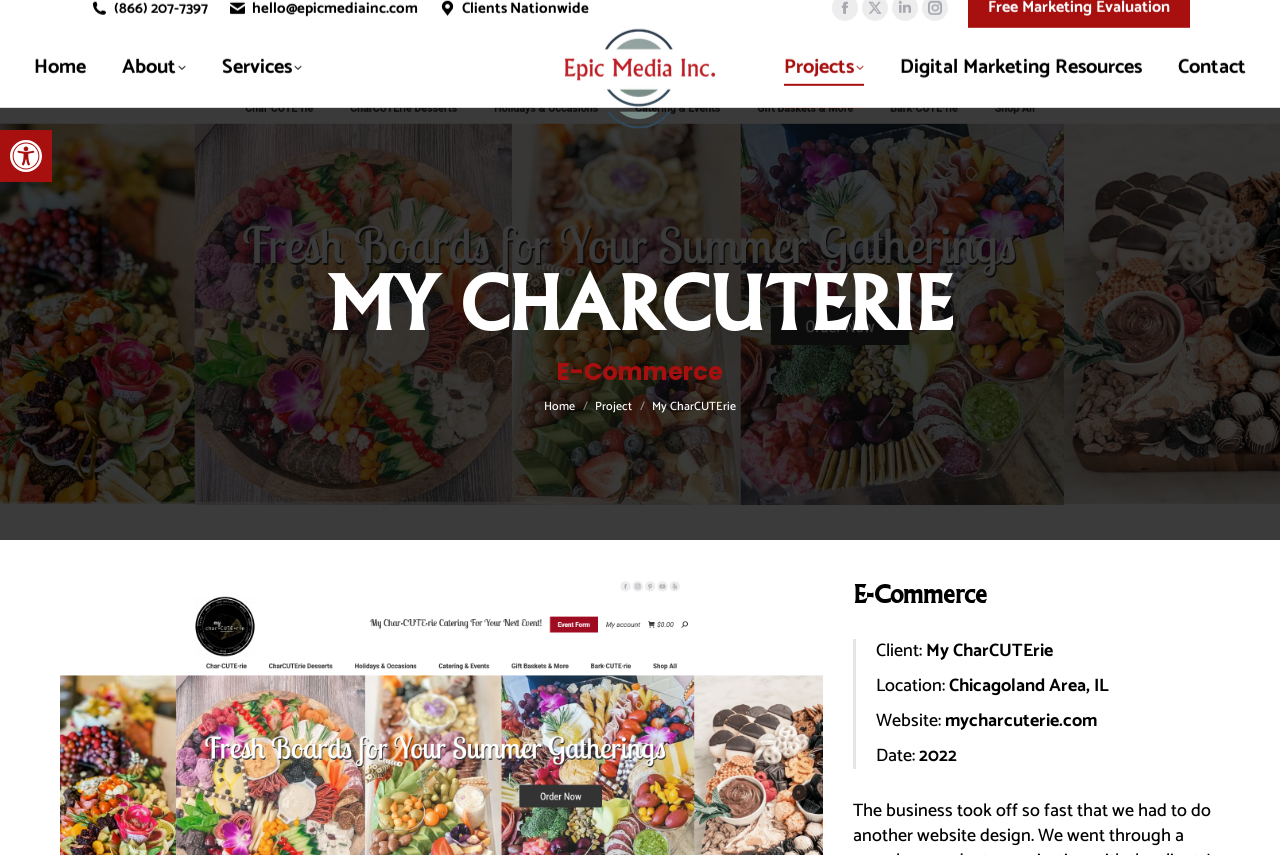Please determine the bounding box coordinates, formatted as (top-left x, top-left y, bottom-right x, bottom-right y), with all values as floating point numbers between 0 and 1. Identify the bounding box of the region described as: (866) 207-7397

[0.07, 0.011, 0.163, 0.036]